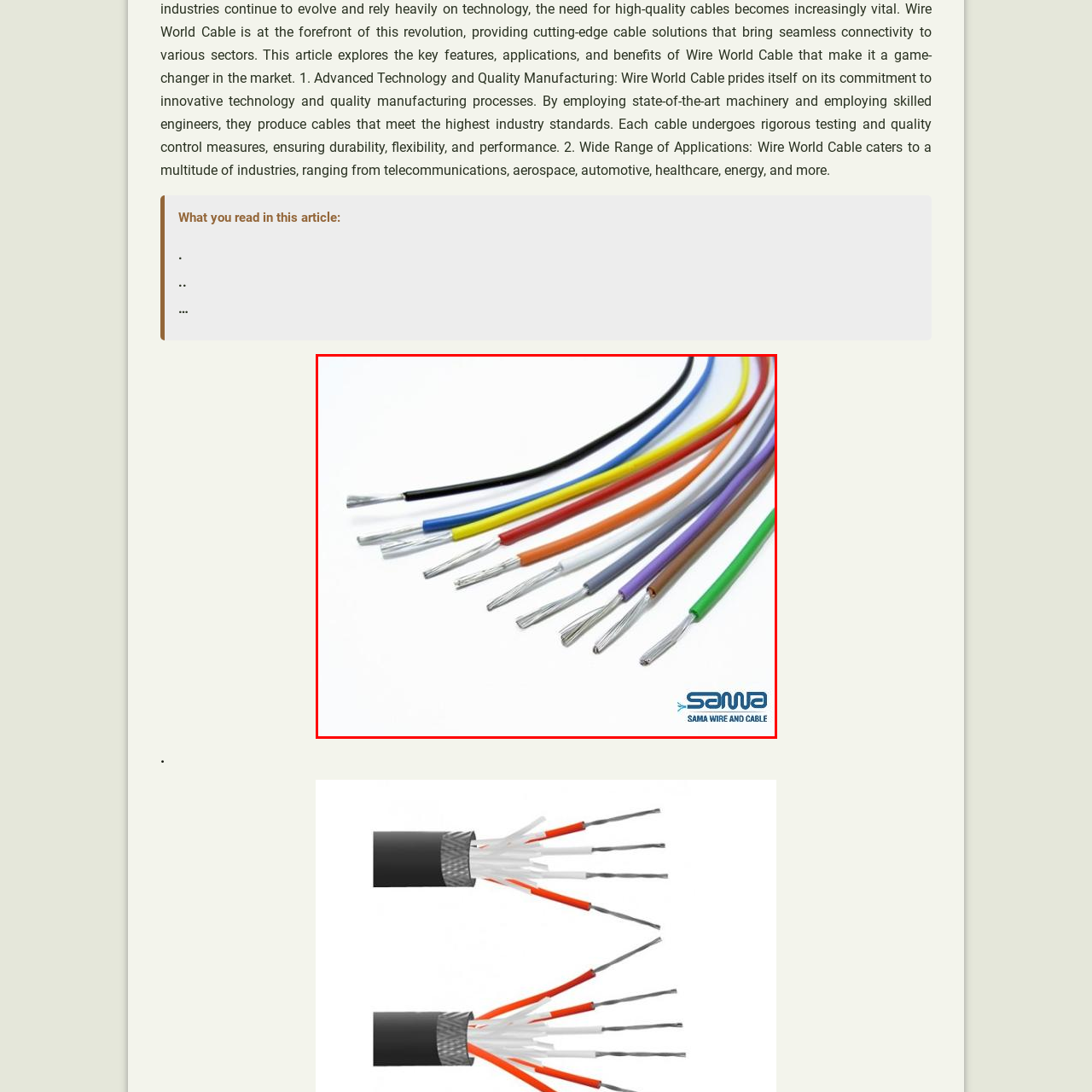Analyze the content inside the red-marked area, What is visible at the end of each wire? Answer using only one word or a concise phrase.

Shiny metal tips